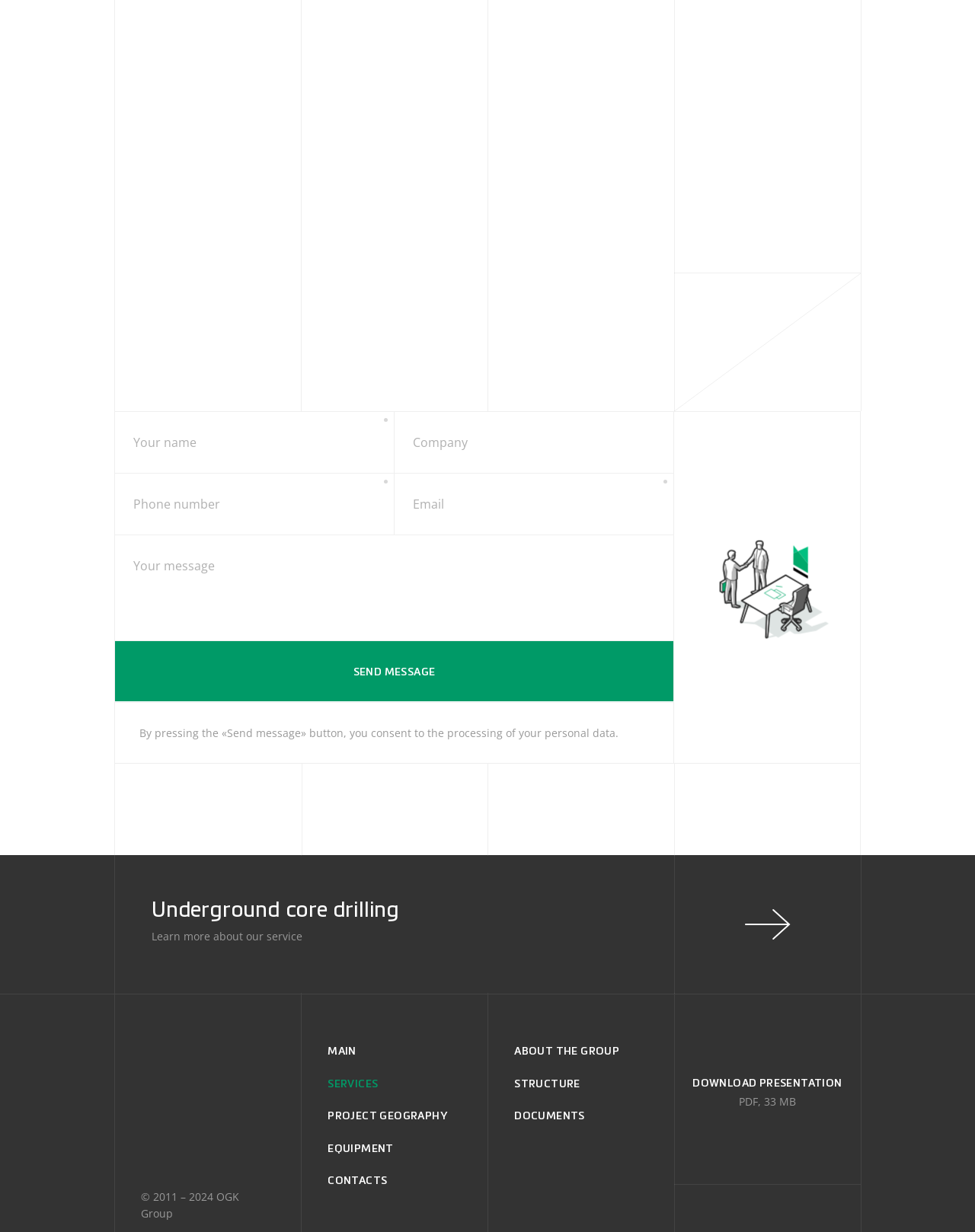Identify the bounding box for the UI element that is described as follows: "parent_node: Search name="s" placeholder="Search"".

None